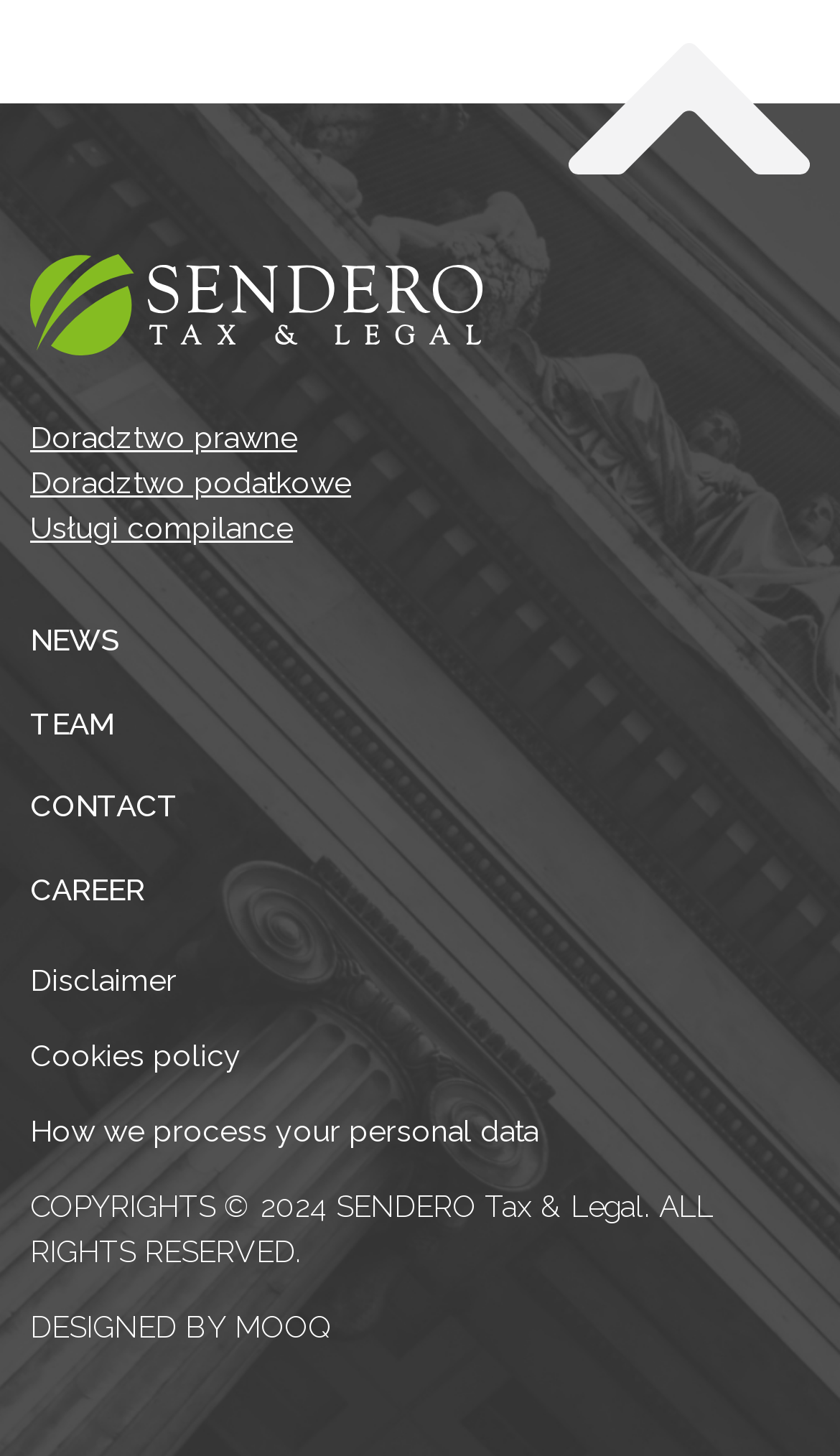Identify the bounding box coordinates of the section that should be clicked to achieve the task described: "View DISCLAIMER".

[0.036, 0.658, 0.964, 0.689]